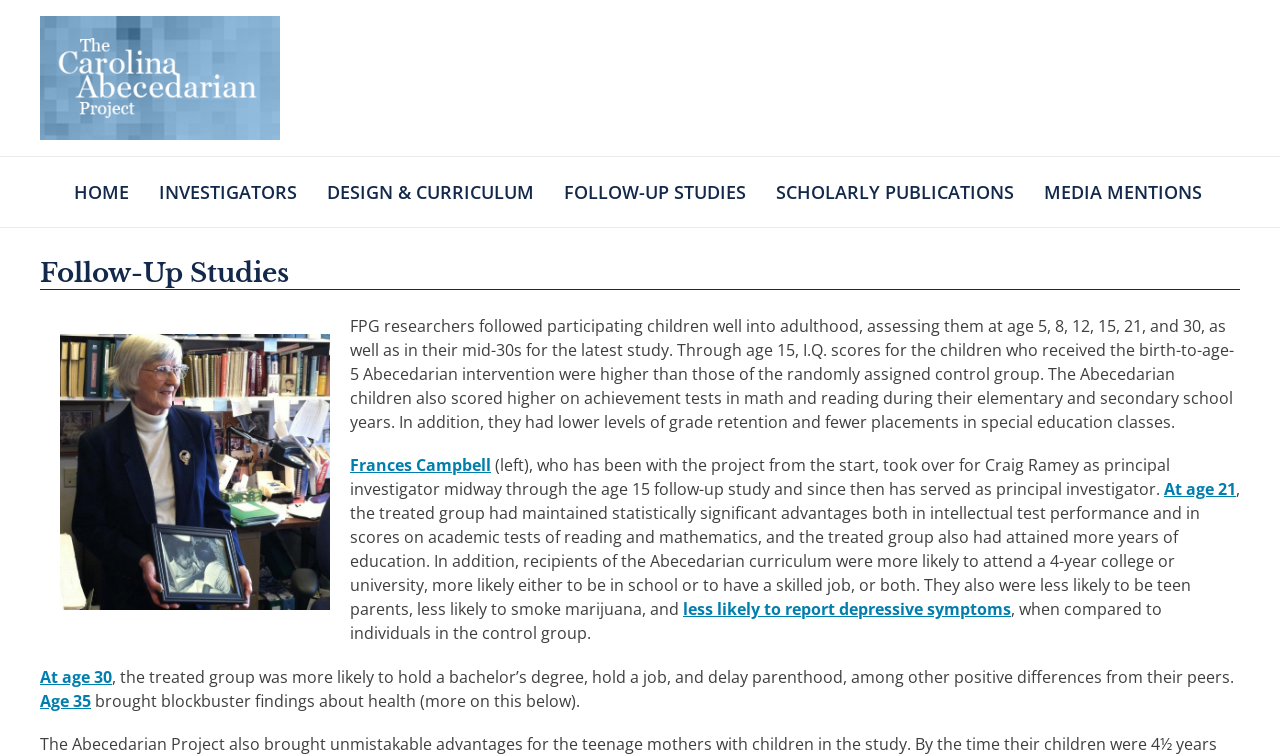Who is the principal investigator mentioned in the text?
Using the visual information, answer the question in a single word or phrase.

Frances Campbell